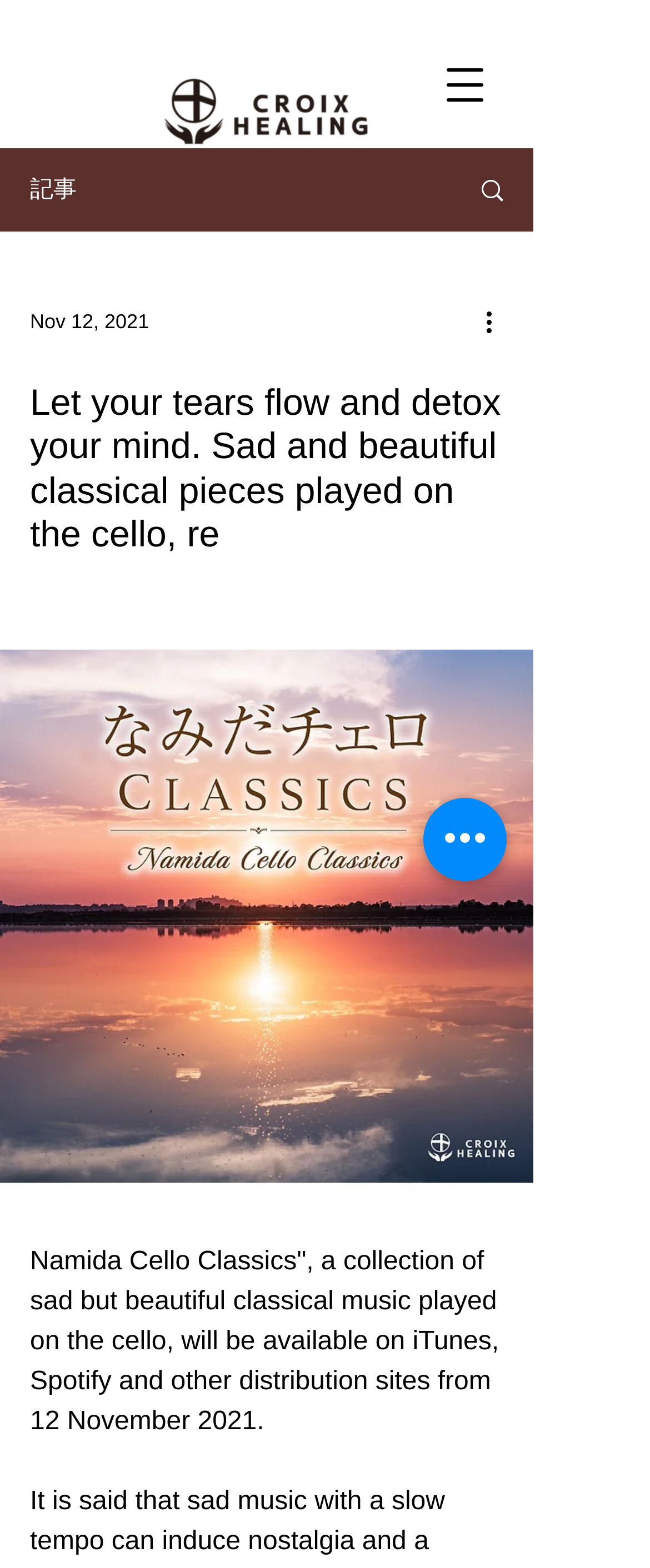Use a single word or phrase to respond to the question:
How many navigation menu items are there?

1